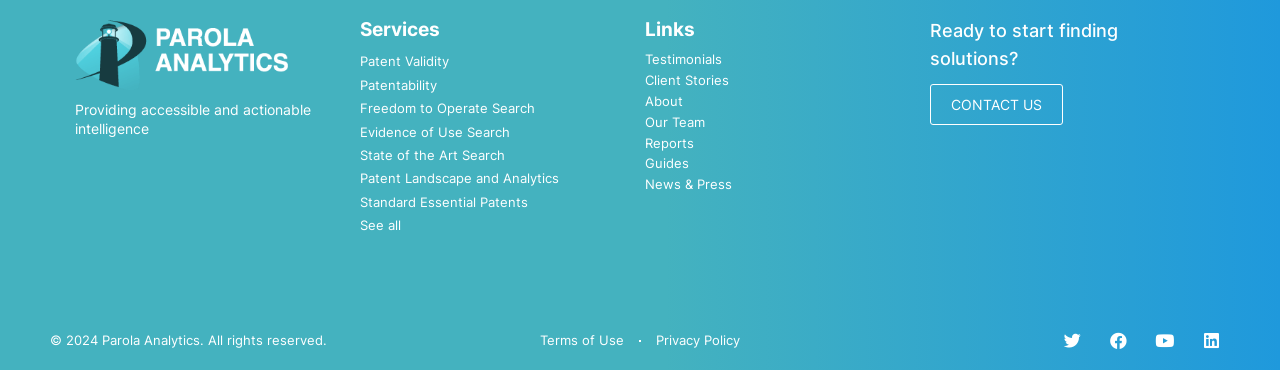Use the information in the screenshot to answer the question comprehensively: What social media platforms does Parola Analytics have a presence on?

The webpage has links to social media platforms such as Twitter, Facebook, Youtube, and Linkedin, indicating that Parola Analytics has a presence on these platforms.